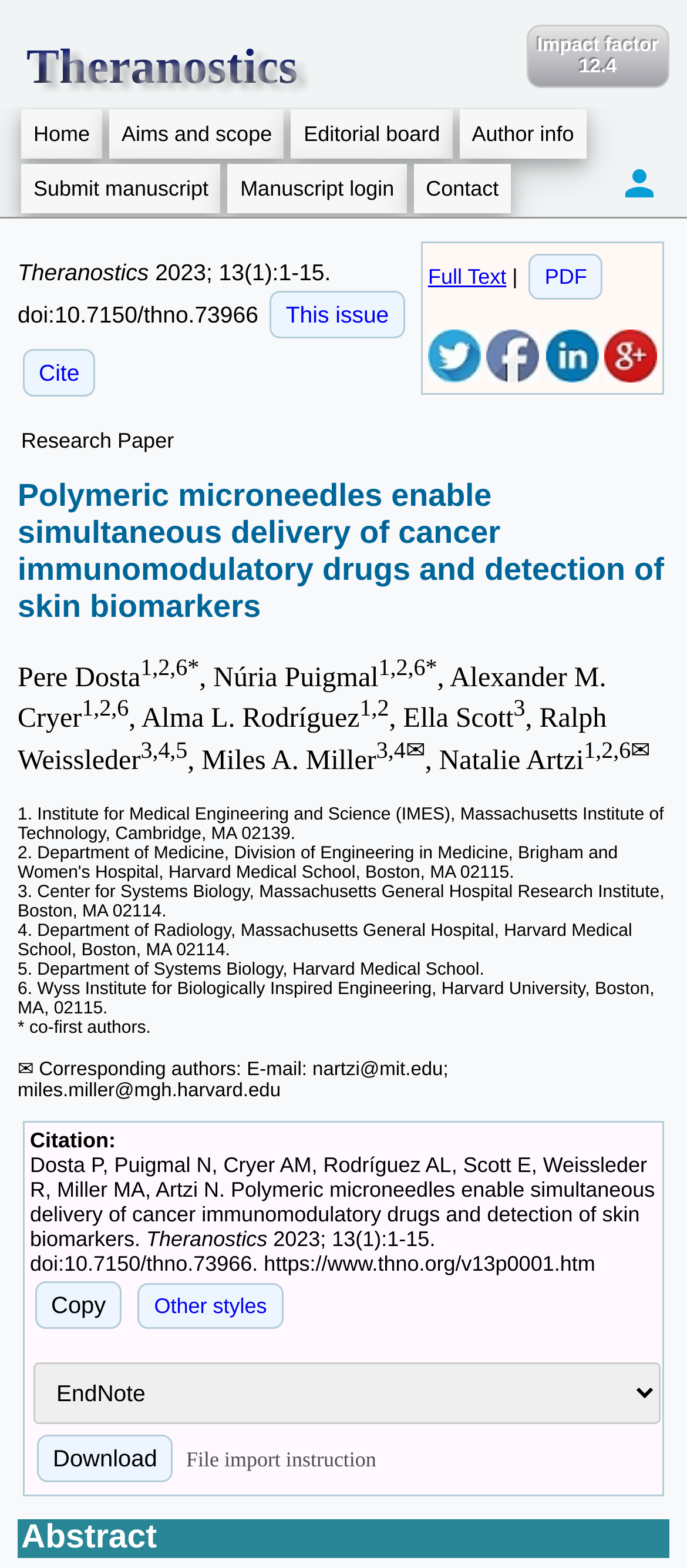Please identify the bounding box coordinates for the region that you need to click to follow this instruction: "Click on the 'Share on tweeters' link".

[0.623, 0.232, 0.7, 0.247]